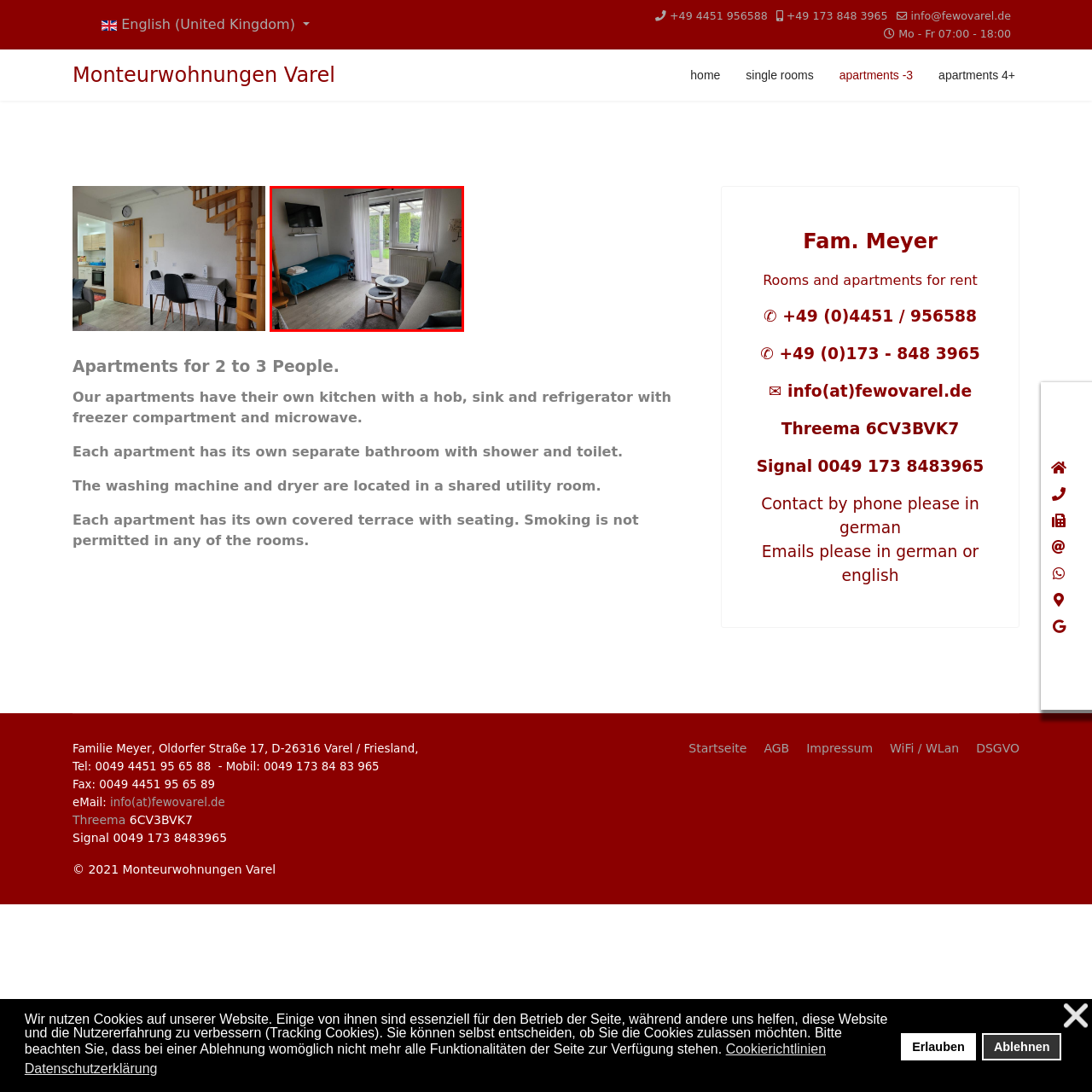Provide an in-depth caption for the picture enclosed by the red frame.

This cozy living space features a comfortable setup ideal for relaxation. On the left side, there's a single bed draped in a vibrant turquoise blanket, accompanied by neatly folded towels, hinting at thoughtful preparation for guests. A modern flat-screen TV is mounted on the wall, providing entertainment options. 

The room is illuminated by natural light pouring in through large windows adorned with sheer white curtains, offering a glimpse of greenery outside, enhancing the tranquil atmosphere. A stylish round coffee table sits in front of a soft gray sofa, adorned with plush pillows, inviting visitors to unwind and enjoy their surroundings. 

Overall, this inviting space balances functionality with comfort, perfect for travelers seeking a restful retreat with essential amenities.